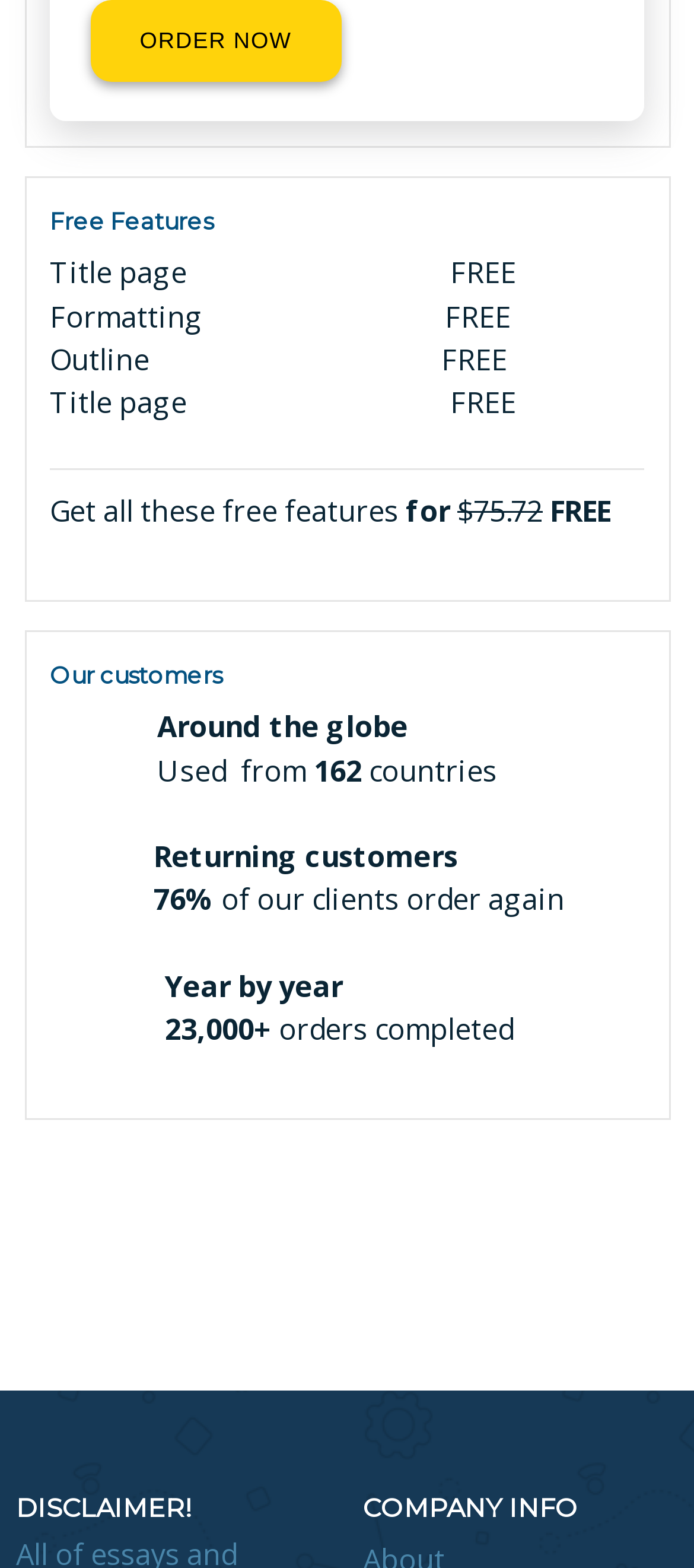What is included for free?
From the image, provide a succinct answer in one word or a short phrase.

Title page, Formatting, Outline